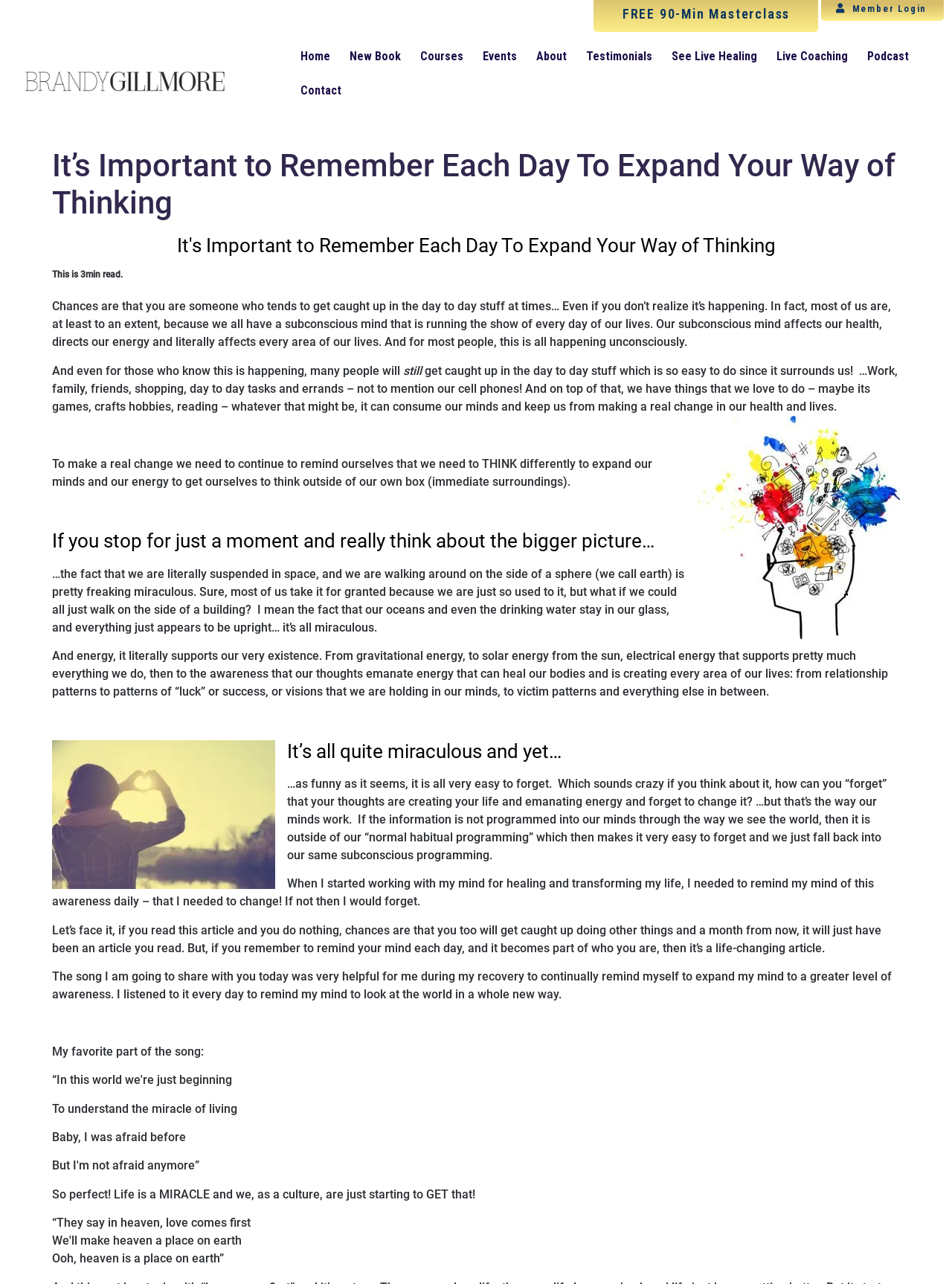Extract the main title from the webpage and generate its text.

It’s Important to Remember Each Day To Expand Your Way of Thinking